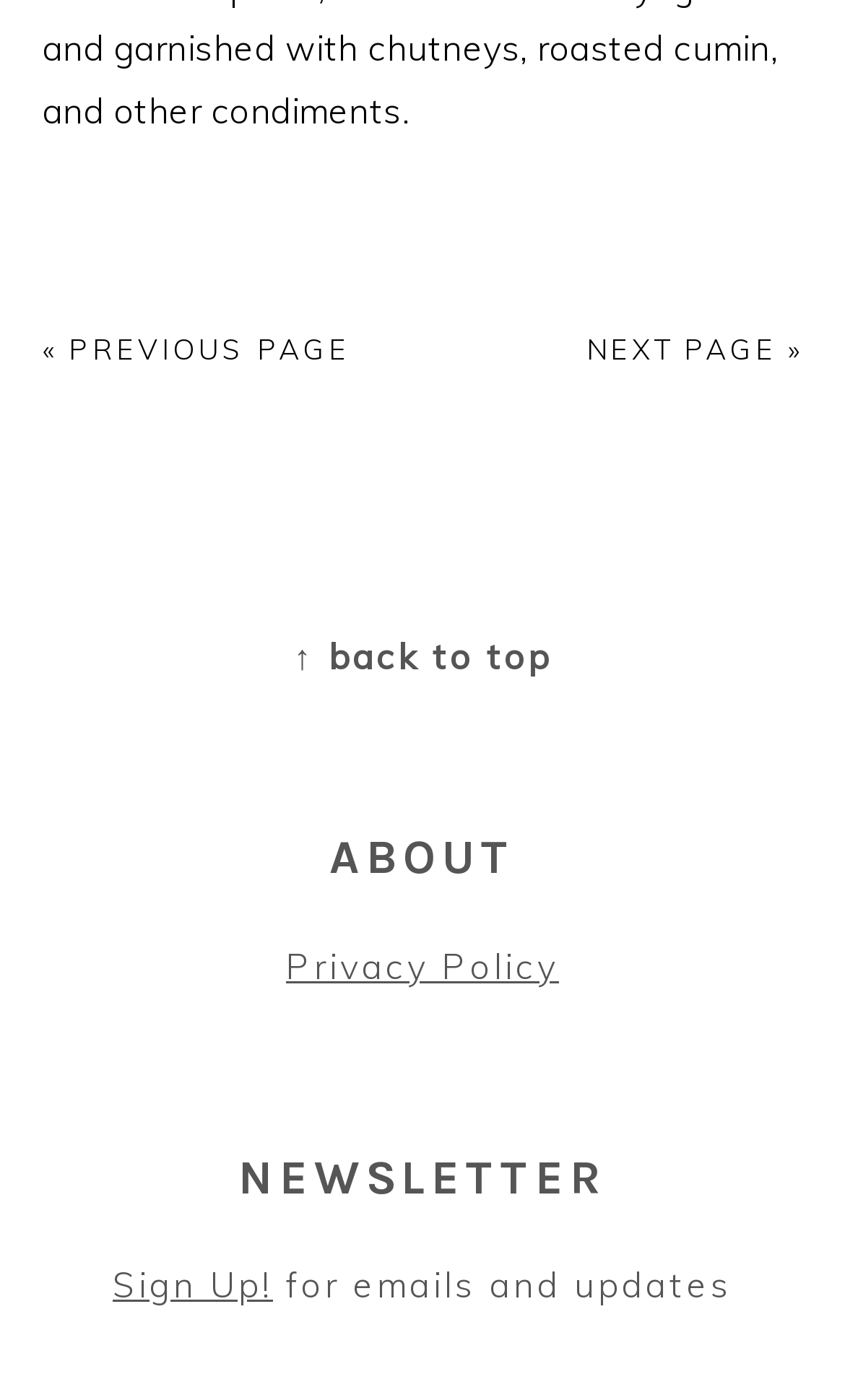Locate the bounding box coordinates of the UI element described by: "Next Page »". The bounding box coordinates should consist of four float numbers between 0 and 1, i.e., [left, top, right, bottom].

[0.694, 0.237, 0.95, 0.262]